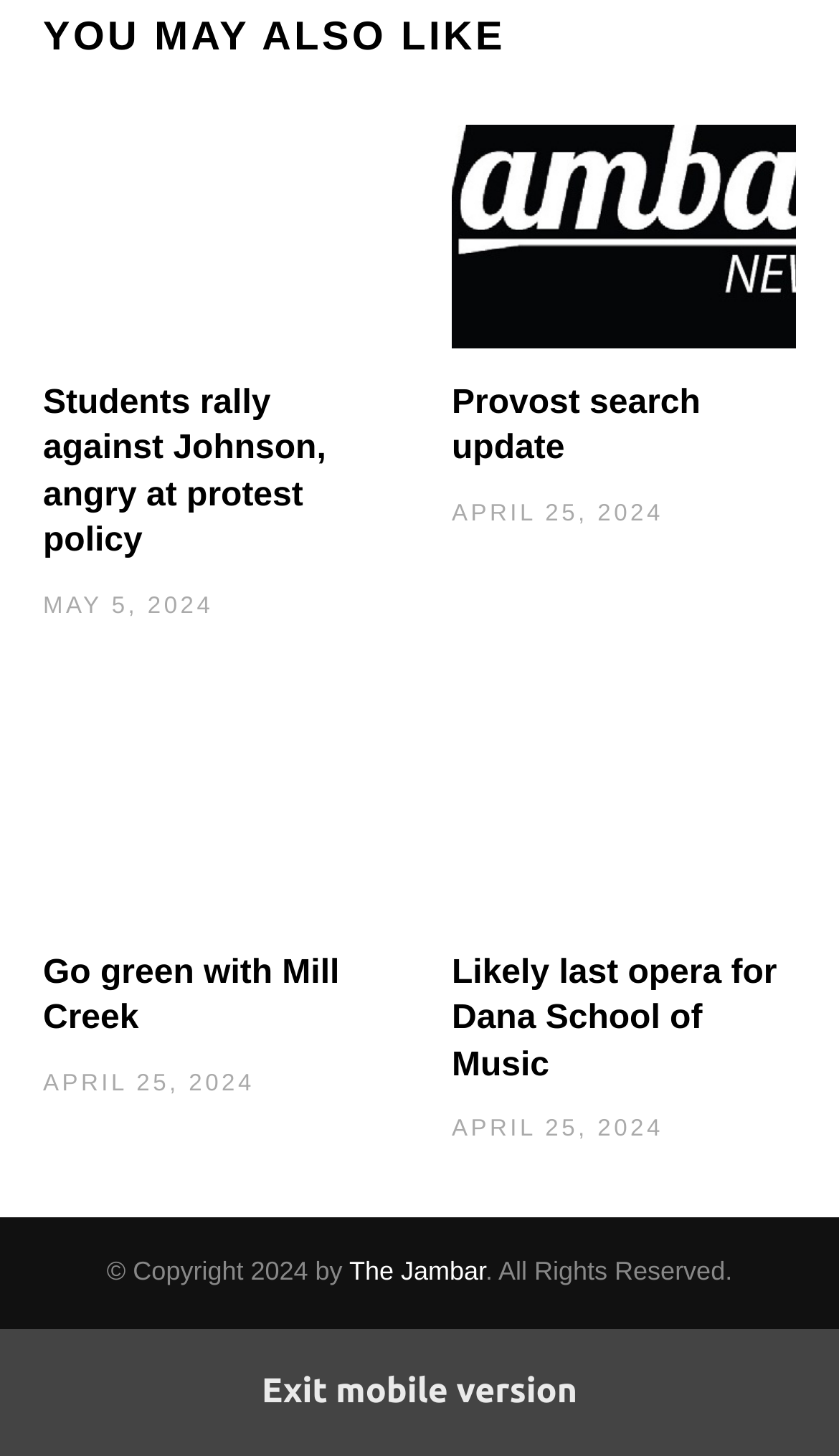What is the copyright information at the bottom of the page?
Look at the screenshot and respond with one word or a short phrase.

Copyright 2024 by The Jambar